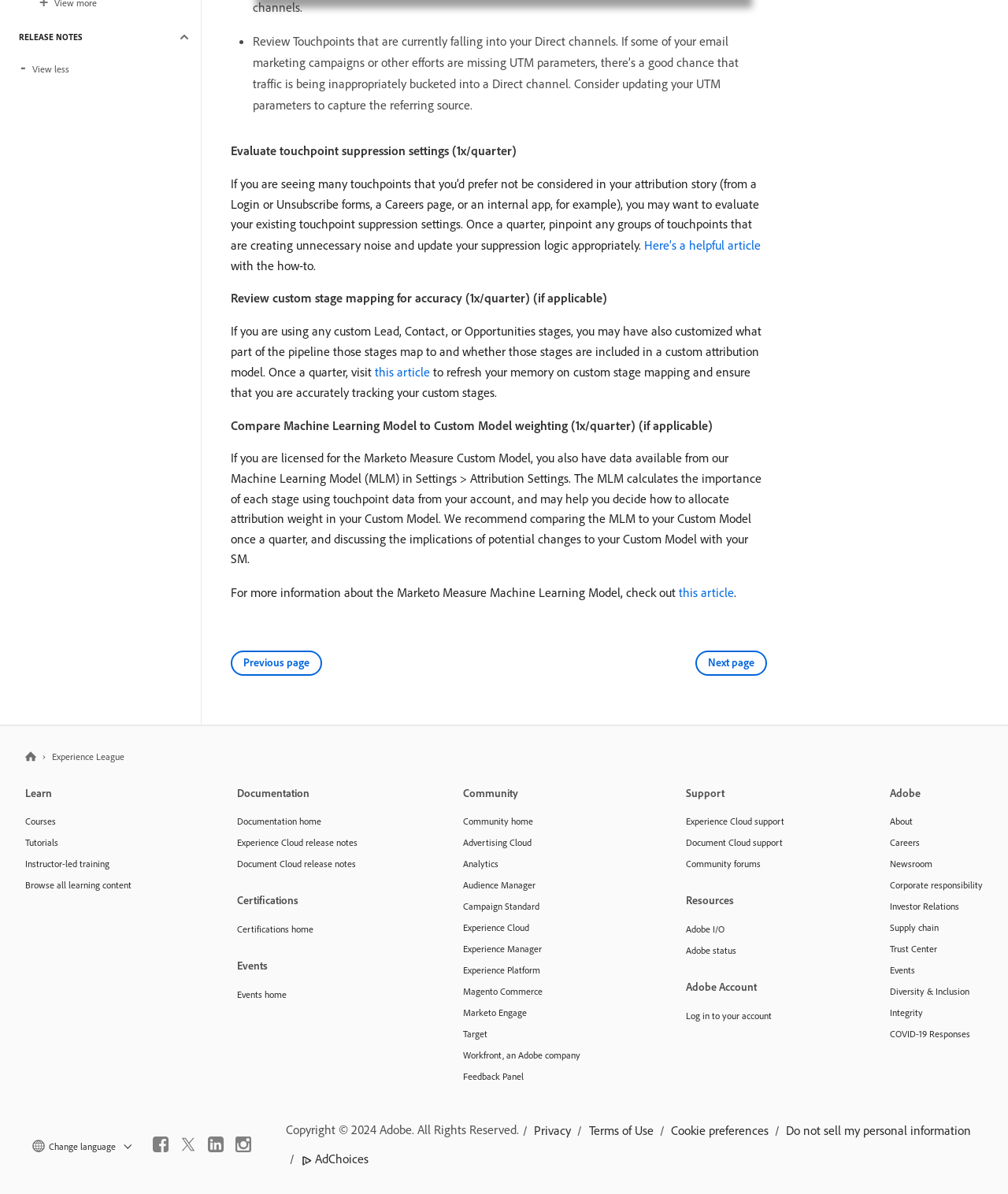Find the bounding box coordinates of the area to click in order to follow the instruction: "Click on 'RELEASE NOTES'".

[0.009, 0.02, 0.19, 0.042]